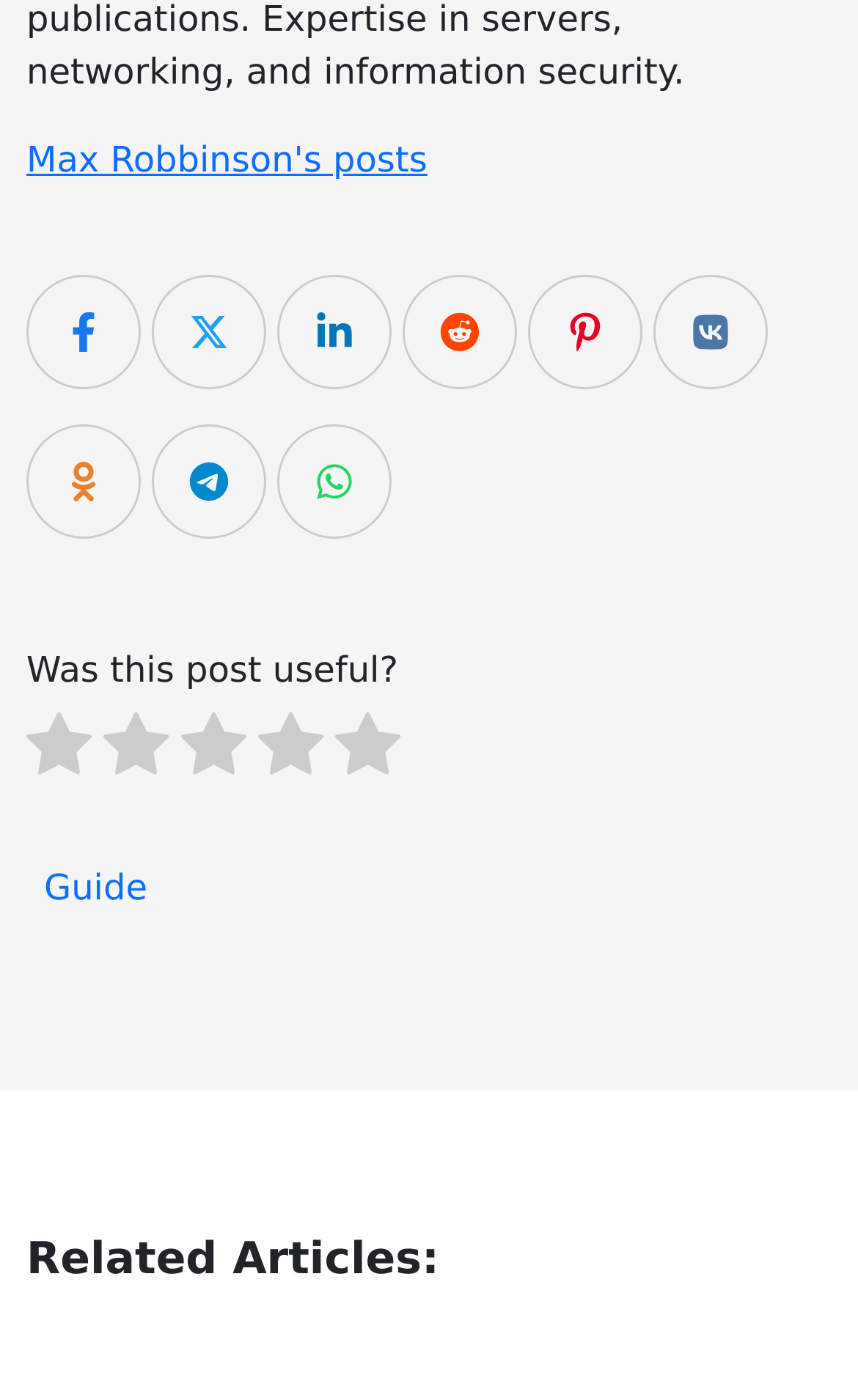Kindly determine the bounding box coordinates for the area that needs to be clicked to execute this instruction: "Read Max Robbinson's posts".

[0.031, 0.099, 0.498, 0.129]